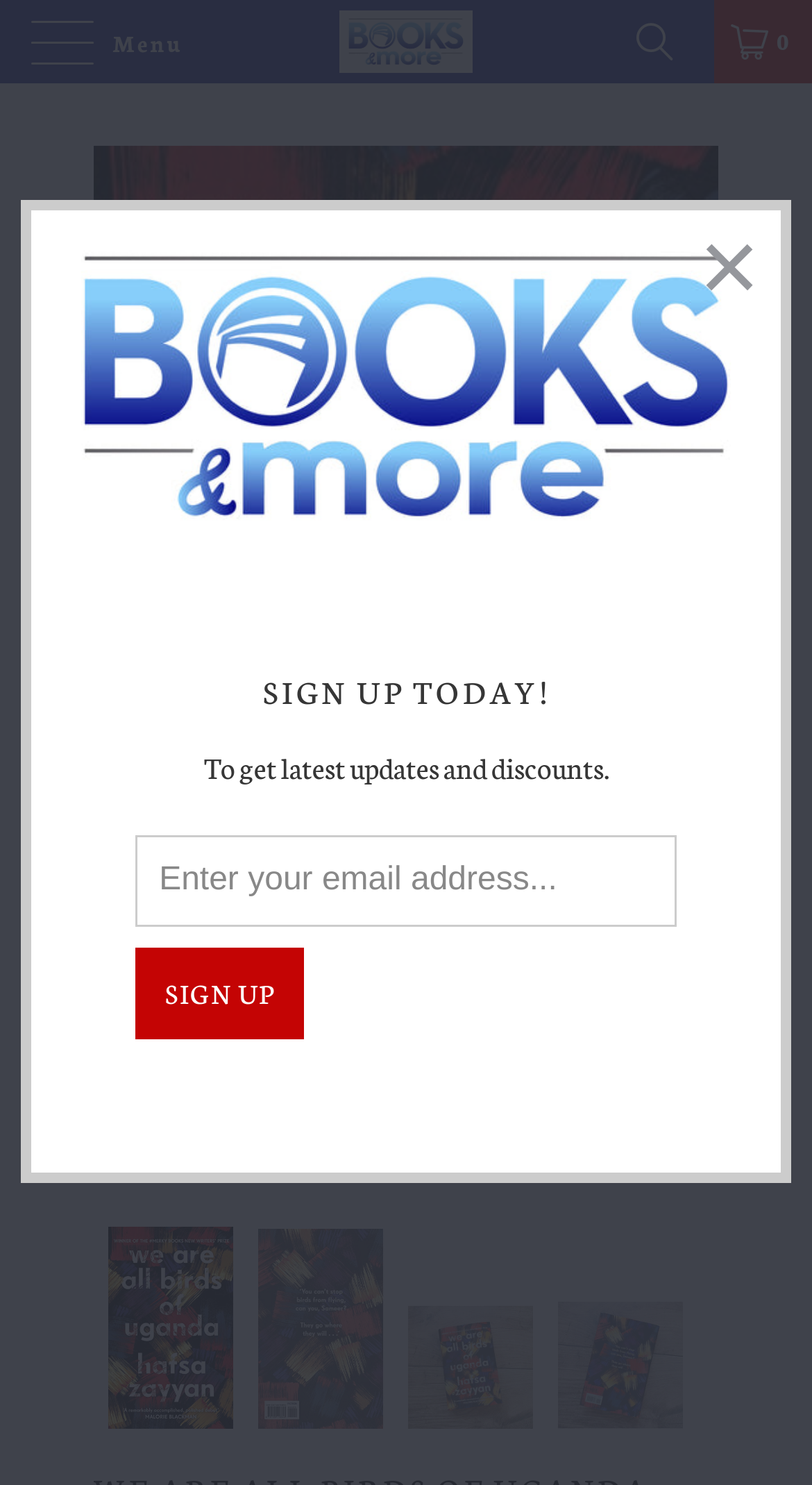Find and provide the bounding box coordinates for the UI element described with: "parent_node: 0 title="Search"".

[0.776, 0.015, 0.867, 0.041]